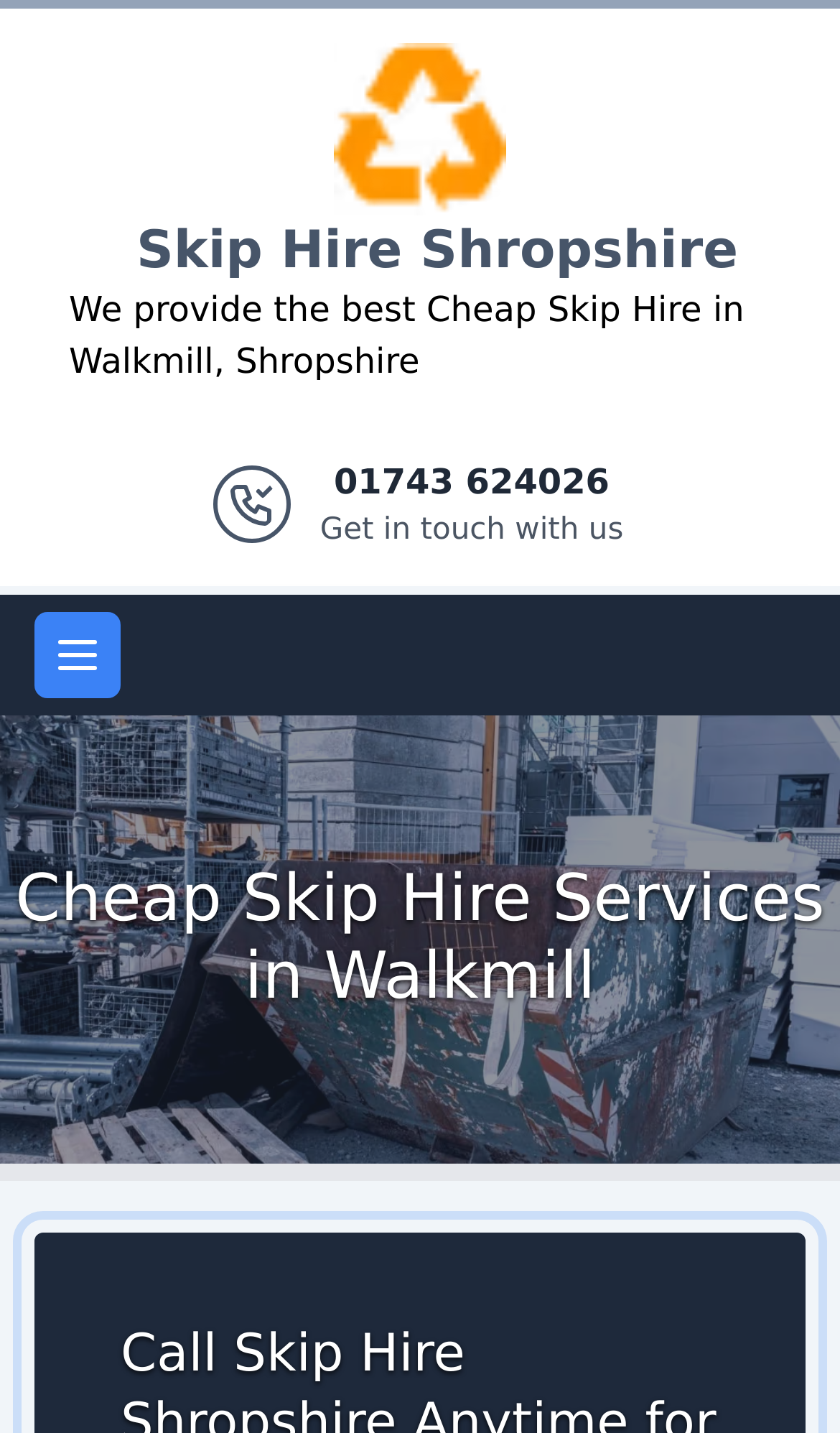For the given element description Skip Hire Shropshire, determine the bounding box coordinates of the UI element. The coordinates should follow the format (top-left x, top-left y, bottom-right x, bottom-right y) and be within the range of 0 to 1.

[0.162, 0.153, 0.879, 0.195]